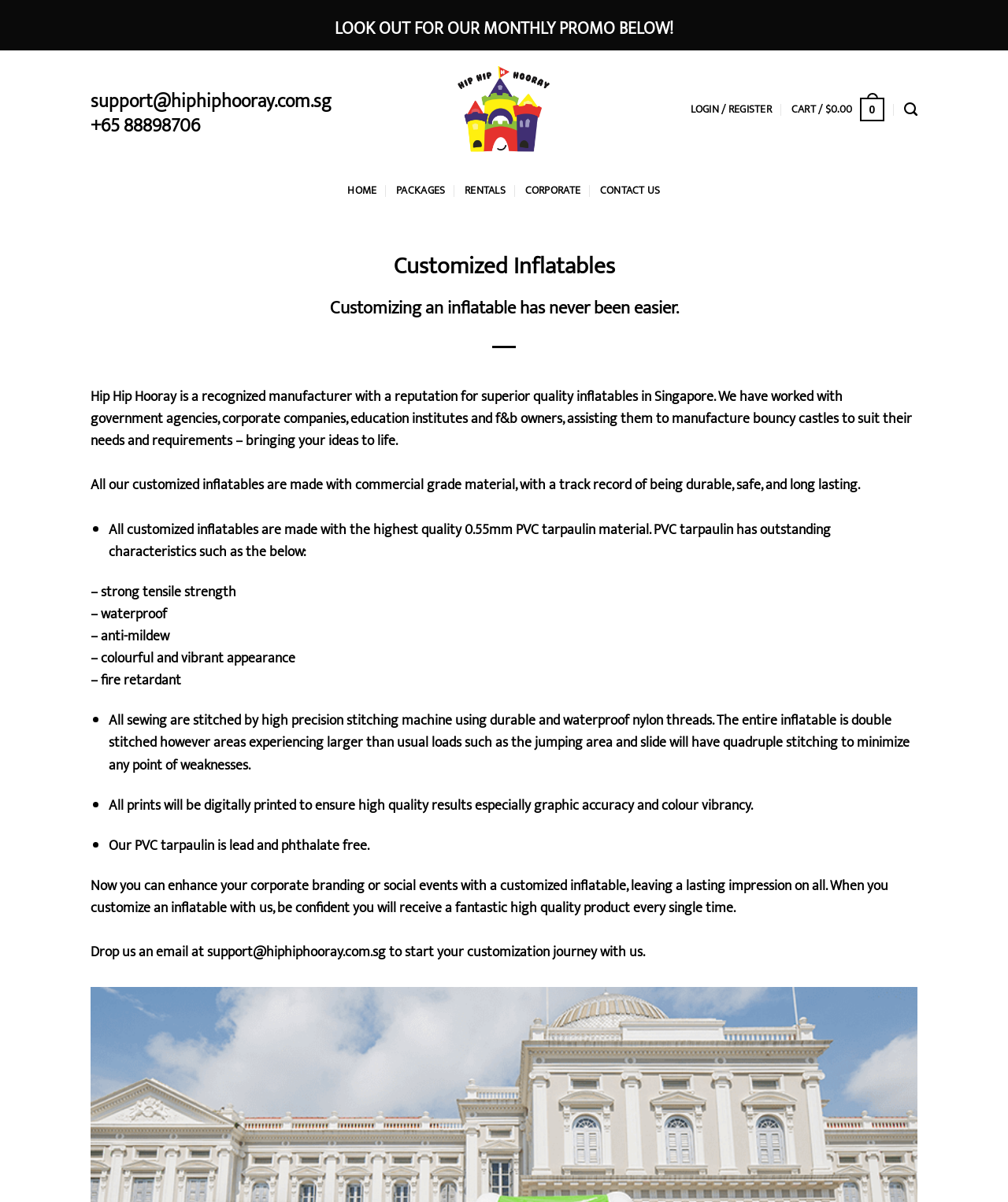Give a concise answer using one word or a phrase to the following question:
What is the company's reputation in Singapore?

superior quality inflatables